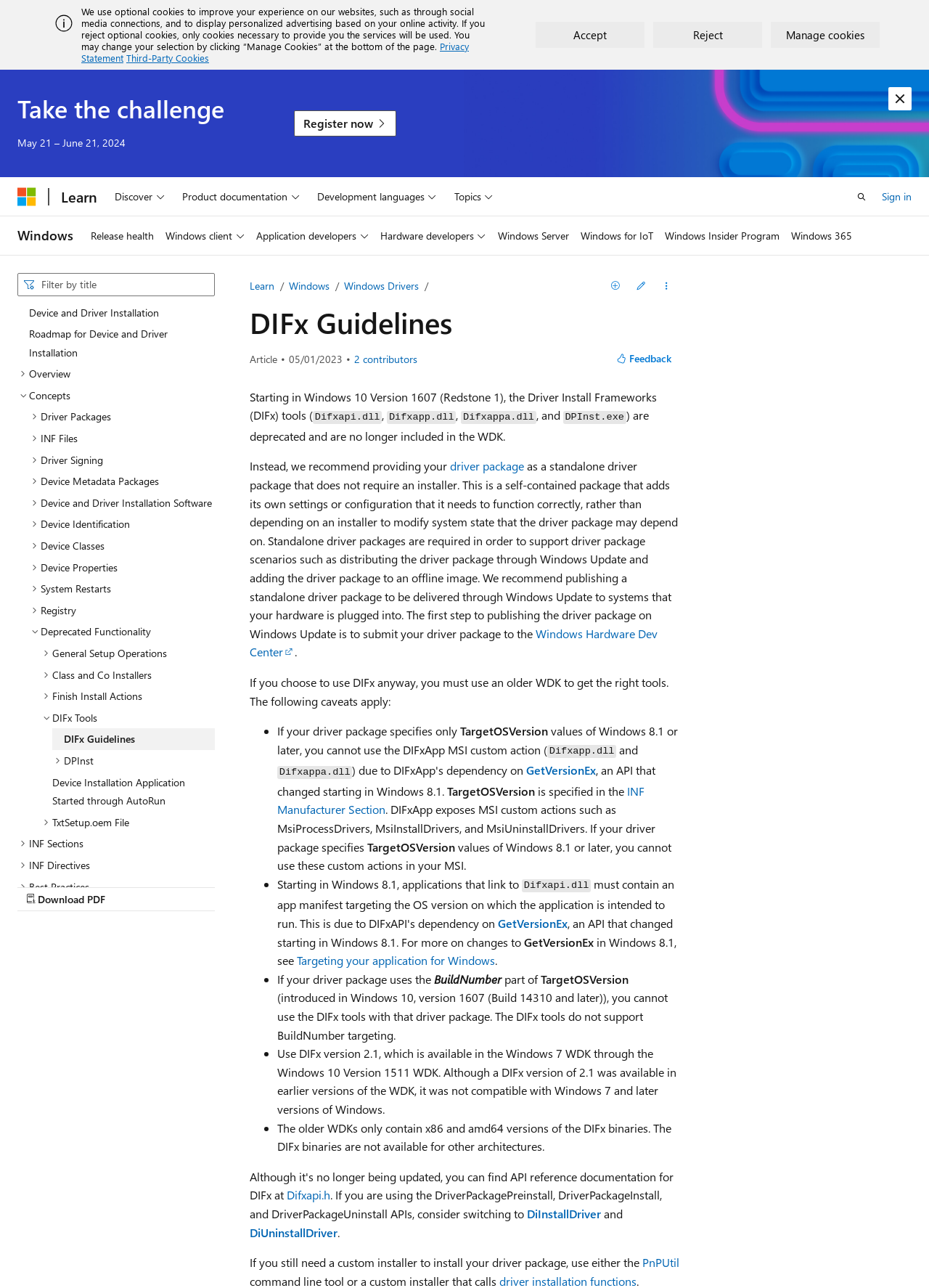Write a detailed summary of the webpage.

The webpage is titled "DIFx Guidelines" and appears to be a documentation page for Windows drivers on the Microsoft Learn platform. 

At the top of the page, there is a banner with a cookie policy notification, which includes a brief description of the types of cookies used on the website and options to accept, reject, or manage cookies. Below this banner, there is a heading that reads "Take the challenge" with a registration link and a date range from May 21 to June 21, 2024.

The main content area is divided into two sections. On the left side, there is a navigation menu with links to various topics, including "Release health", "Windows client", "Application developers", and "Hardware developers". Below this menu, there is a search bar and a table of contents with expandable sections related to device and driver installation, including "Device and Driver Installation", "Roadmap for Device and Driver Installation", and "Overview".

On the right side, there is a main content area with a heading that reads "DIFx Guidelines". Below this heading, there is a brief description of the article, including the review date. The main content is organized into sections with headings, such as "Concepts", "INF Files", "Driver Signing", and "Device Metadata Packages", among others. Each section has expandable subsections with more detailed information.

At the bottom of the page, there are links to related topics, including "Learn", "Windows", and "Windows Drivers". There are also buttons to download the content as a PDF and to edit the page.